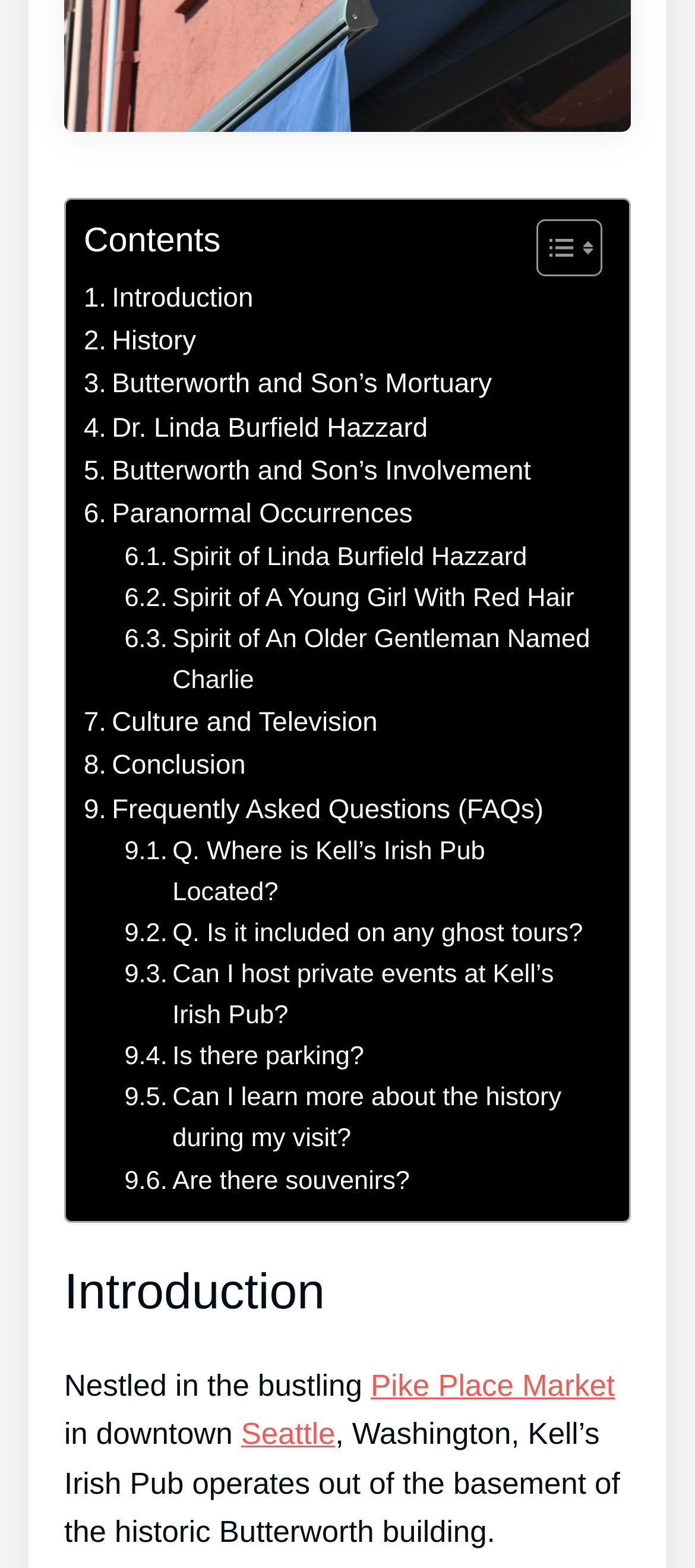How many links are there in the table of contents?
Analyze the image and deliver a detailed answer to the question.

The table of contents has links to different sections, including 'Introduction', 'History', 'Butterworth and Son’s Mortuary', and others. By counting the links, we can find that there are 13 links in total.